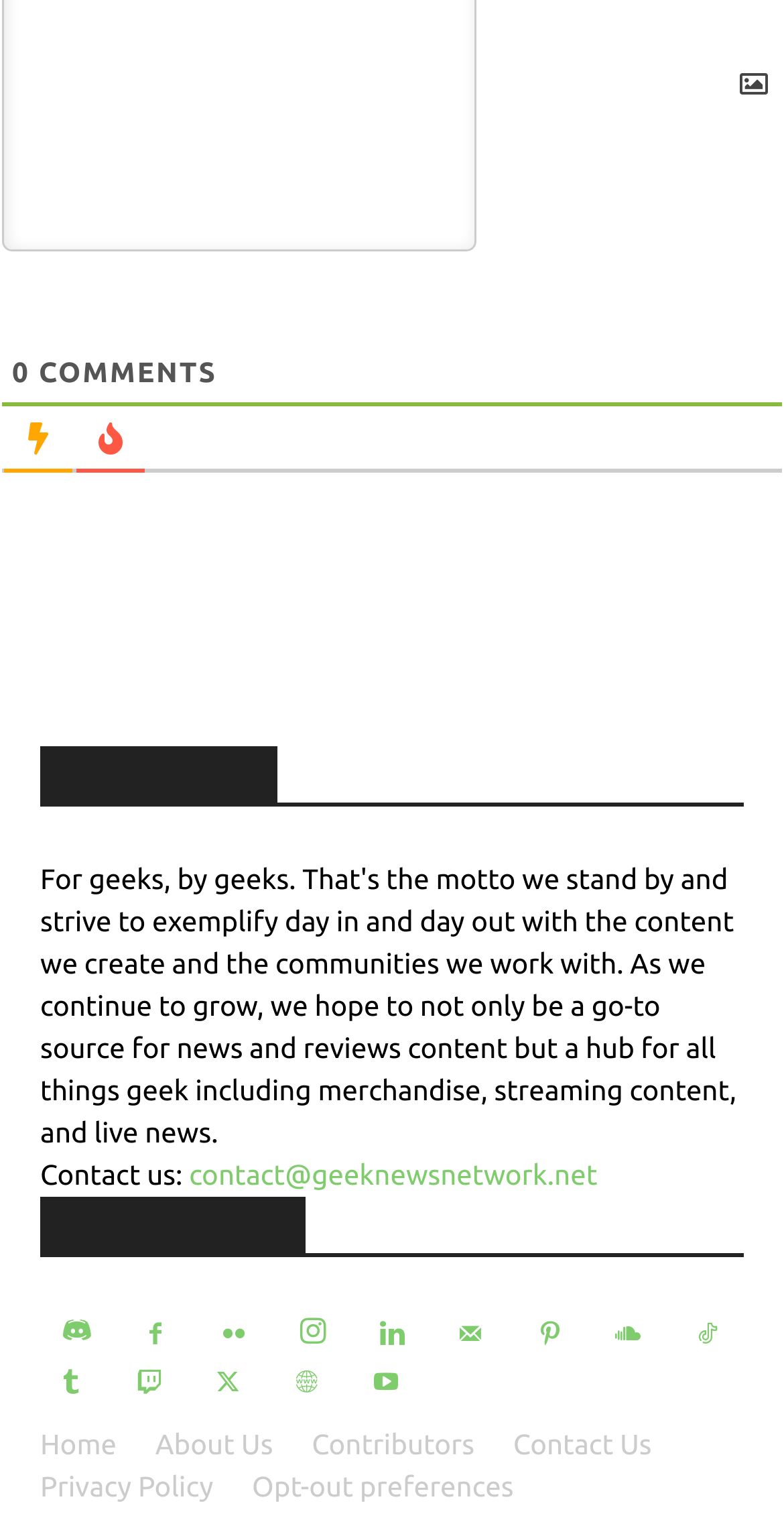Please identify the bounding box coordinates of the element's region that should be clicked to execute the following instruction: "click the first link". The bounding box coordinates must be four float numbers between 0 and 1, i.e., [left, top, right, bottom].

None